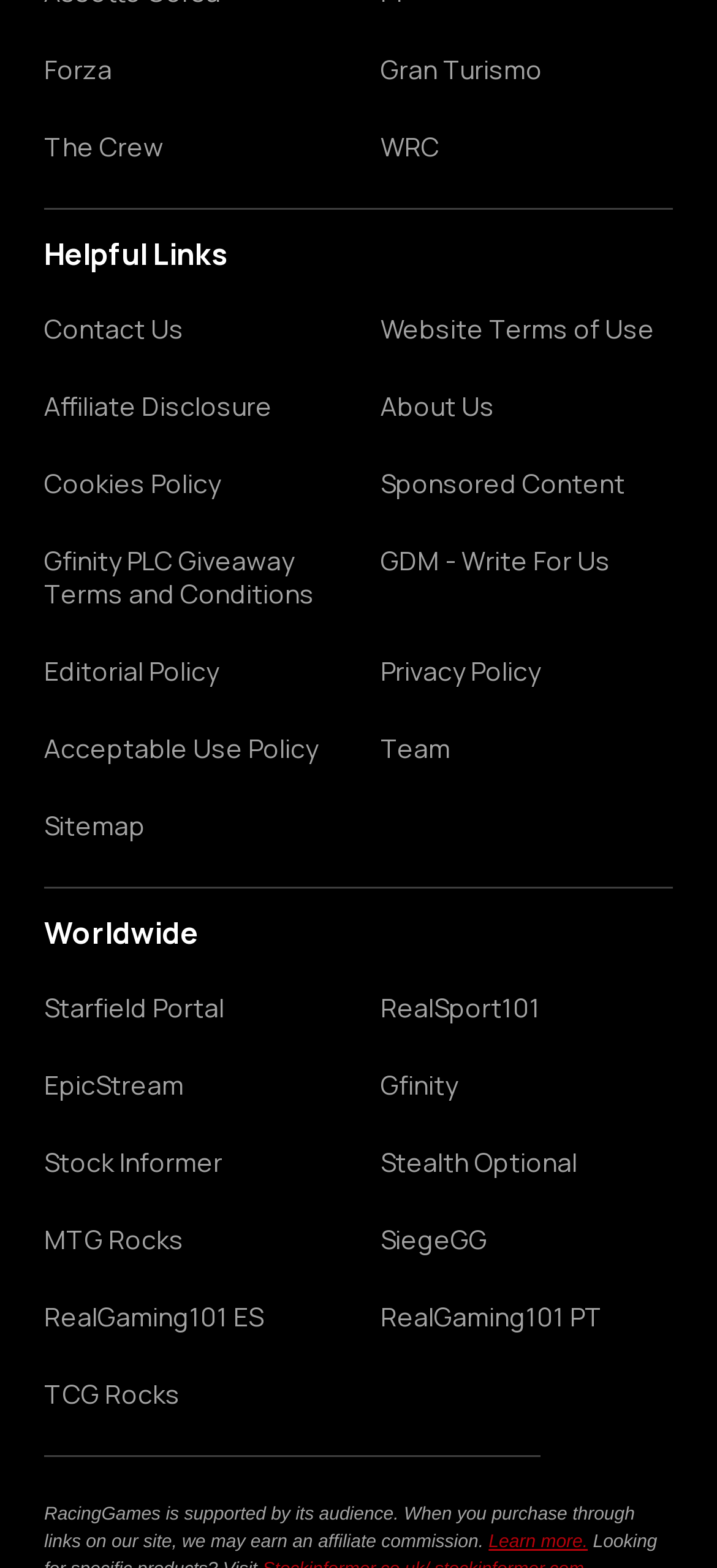Please determine the bounding box coordinates of the element's region to click for the following instruction: "Check the Sitemap".

[0.062, 0.516, 0.469, 0.537]